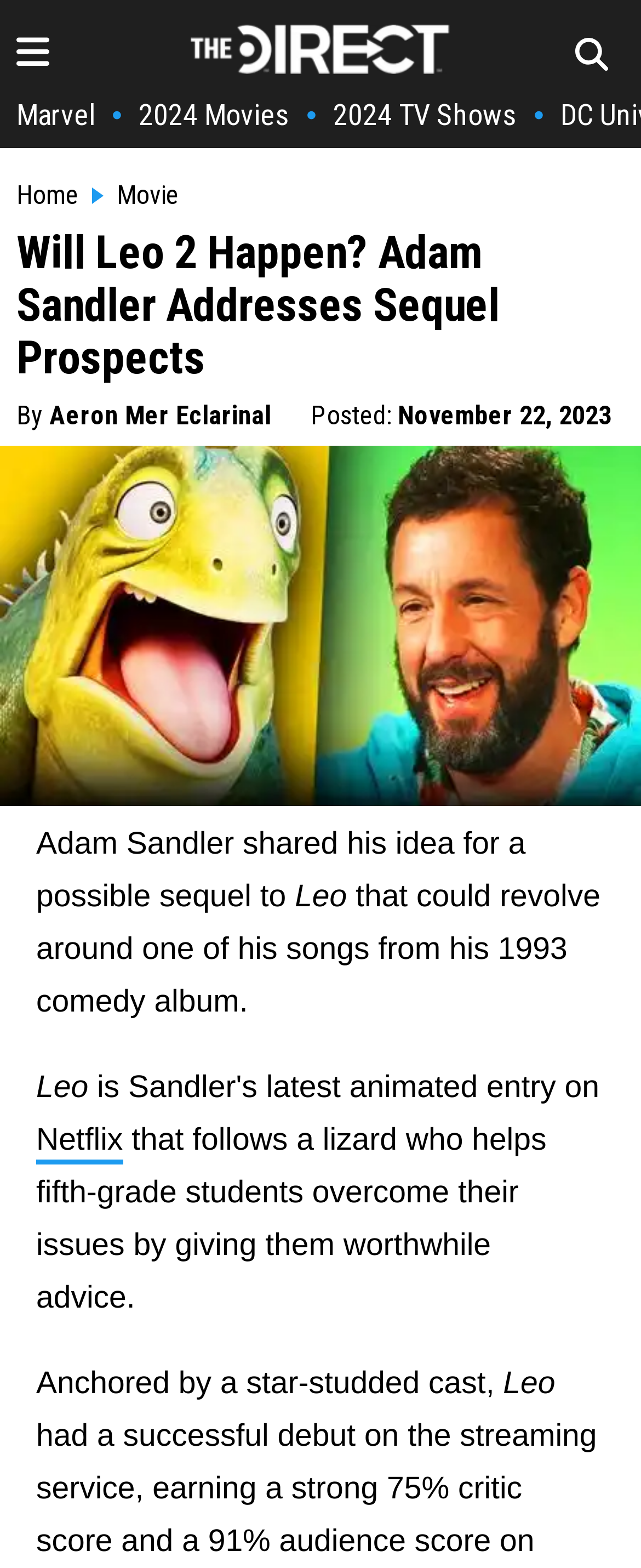Describe in detail what you see on the webpage.

The webpage is an article discussing the possibility of a sequel to the Netflix movie "Leo" starring Adam Sandler. At the top left of the page, there is an image, and next to it, a link to "The Direct Homepage" with the website's logo. On the top right, there is another image. Below these elements, there are links to "Marvel", "2024 Movies", and "2024 TV Shows", separated by a bullet point.

The main heading of the article, "Will Leo 2 Happen? Adam Sandler Addresses Sequel Prospects", is centered at the top of the page. Below the heading, there is a byline with the author's name, "Aeron Mer Eclarinal", and a timestamp indicating when the article was posted, "November 22, 2023".

The main content of the article is accompanied by a large image of Adam Sandler and a lizard, which takes up most of the page. The text describes Adam Sandler's idea for a possible sequel to "Leo", which could revolve around one of his songs from his 1993 comedy album. The article mentions that the original movie was a success on Netflix, earning a strong critic score and audience score.